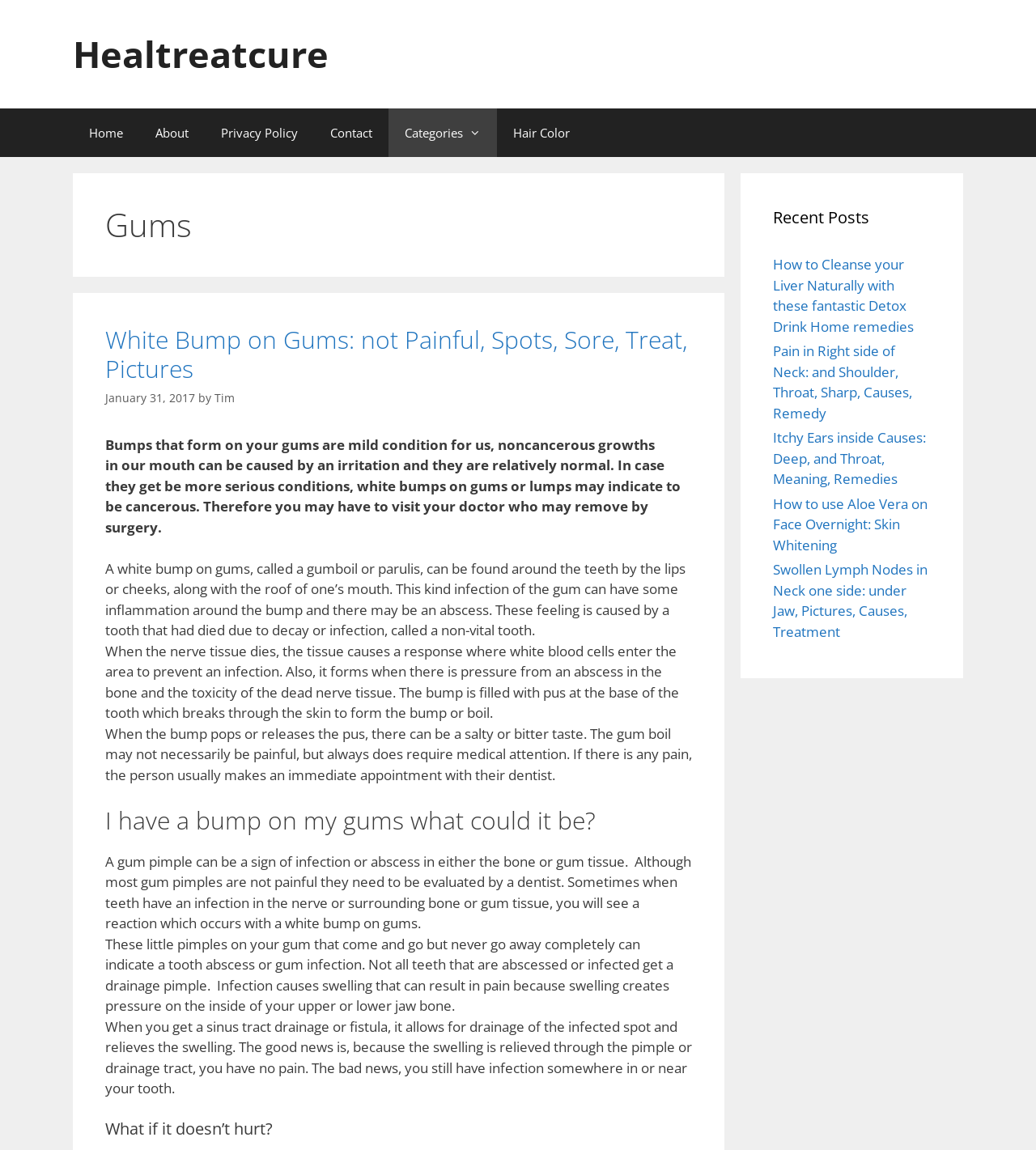Find the bounding box coordinates of the area that needs to be clicked in order to achieve the following instruction: "Check the 'Recent Posts' section". The coordinates should be specified as four float numbers between 0 and 1, i.e., [left, top, right, bottom].

[0.746, 0.179, 0.898, 0.2]